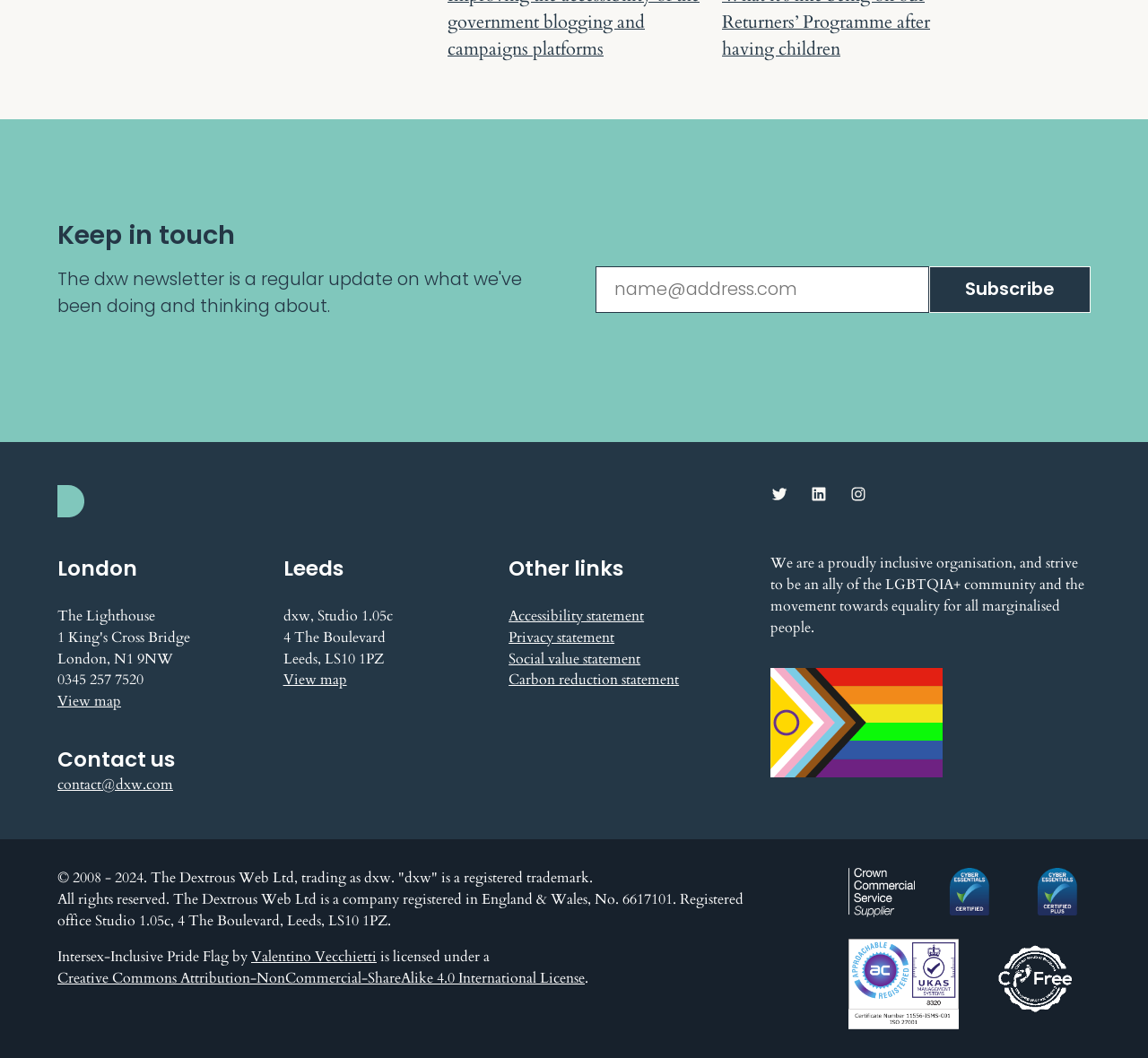Find the bounding box coordinates of the clickable area required to complete the following action: "Follow dxw on Twitter".

[0.671, 0.458, 0.686, 0.475]